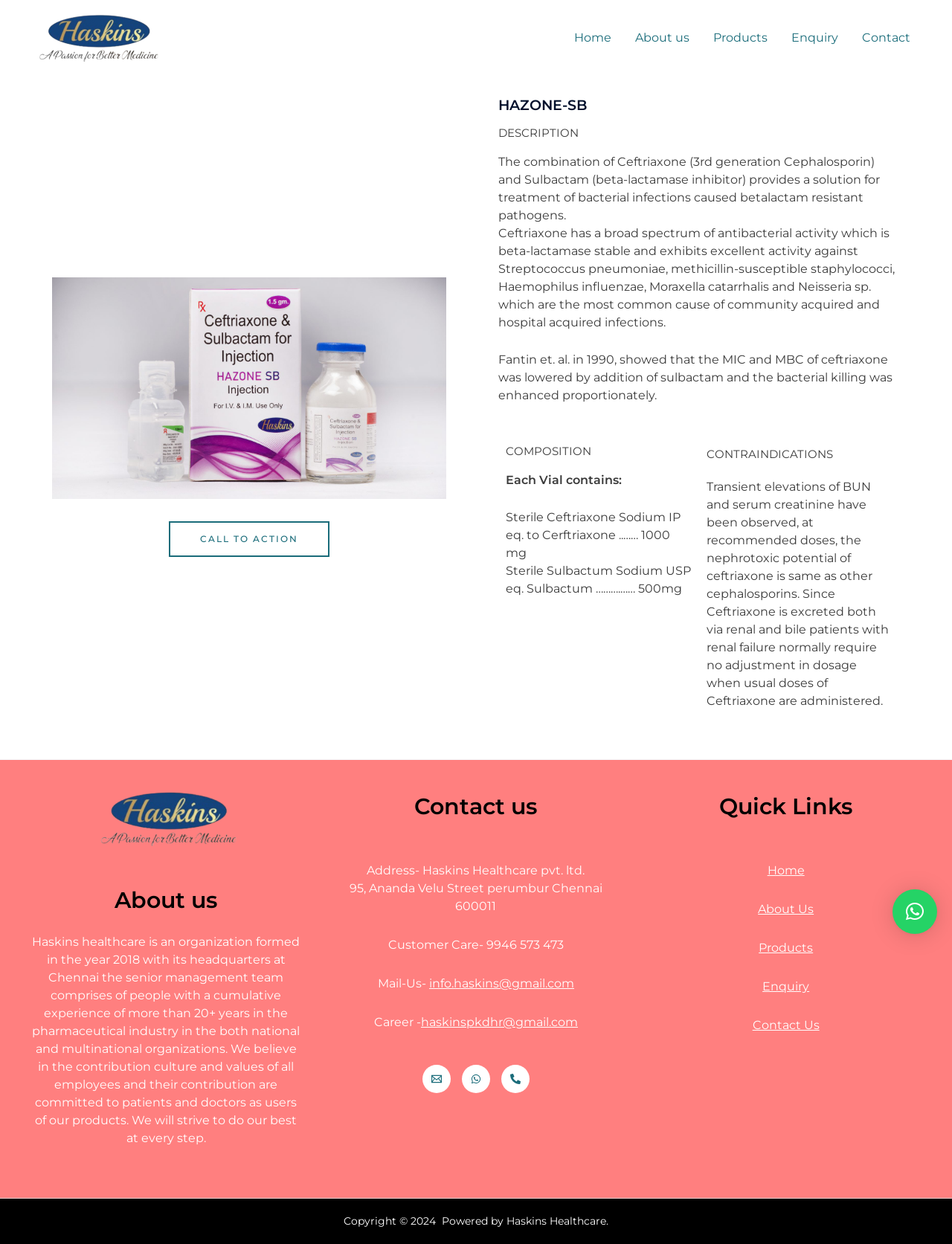What is the name of the medicine?
Please give a detailed and elaborate answer to the question based on the image.

The name of the medicine can be found in the heading 'HAZONE-SB' which is located in the main content area of the webpage, indicating that the webpage is providing information about this specific medicine.